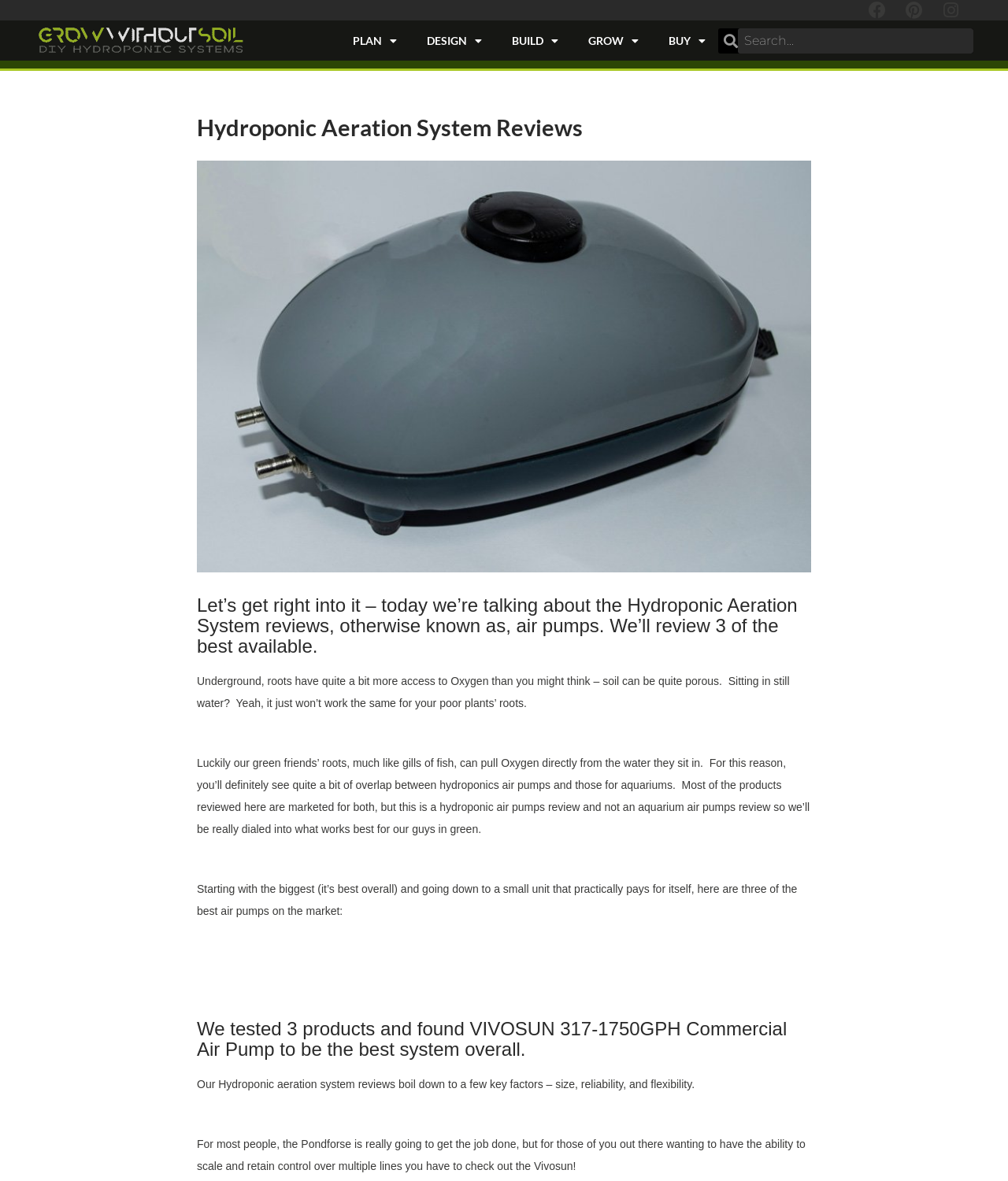Locate the bounding box coordinates of the UI element described by: "parent_node: Search name="s" placeholder="Search..."". Provide the coordinates as four float numbers between 0 and 1, formatted as [left, top, right, bottom].

[0.732, 0.024, 0.966, 0.045]